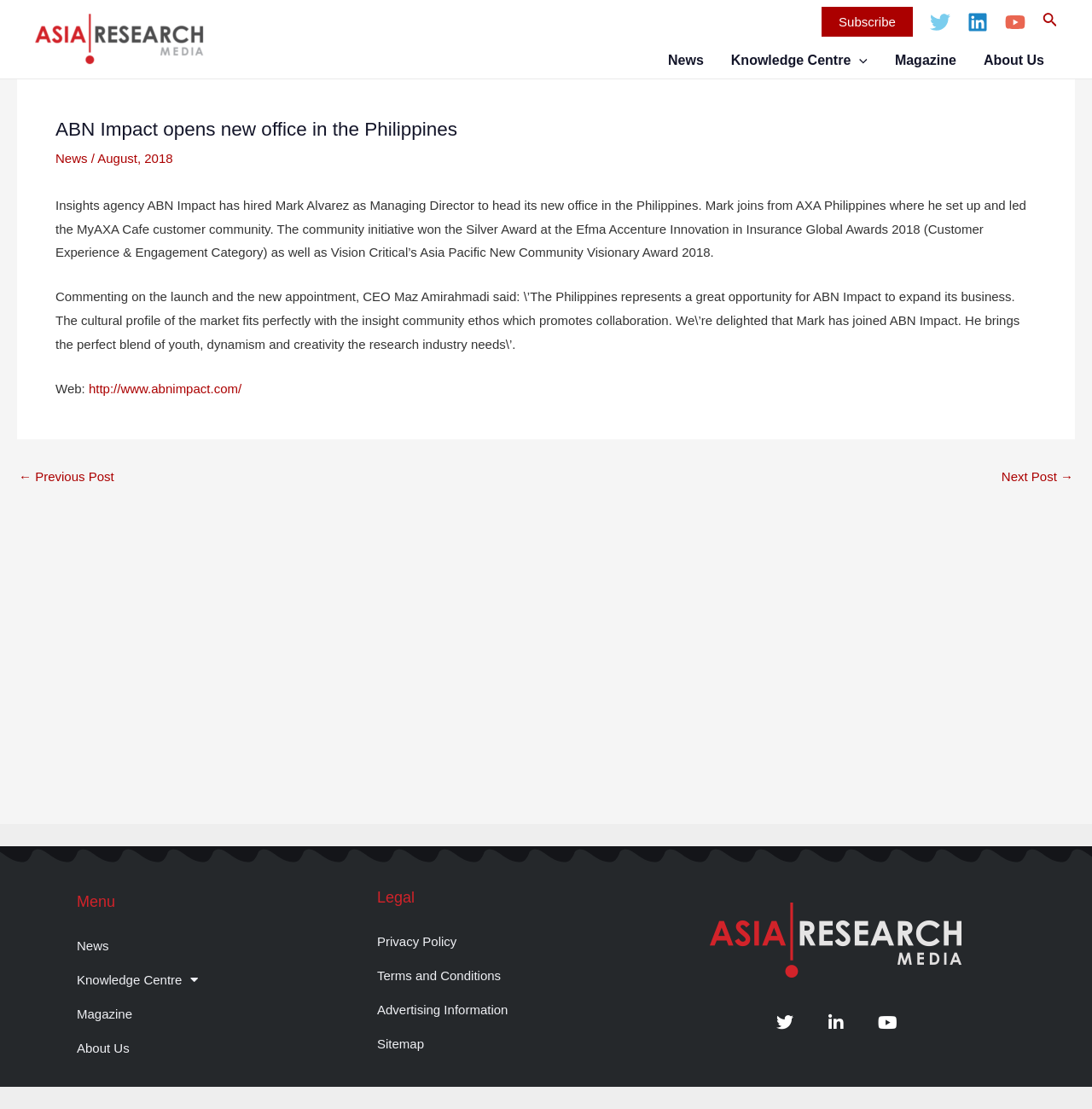Provide the bounding box coordinates of the HTML element this sentence describes: "Subscribe".

[0.752, 0.006, 0.836, 0.033]